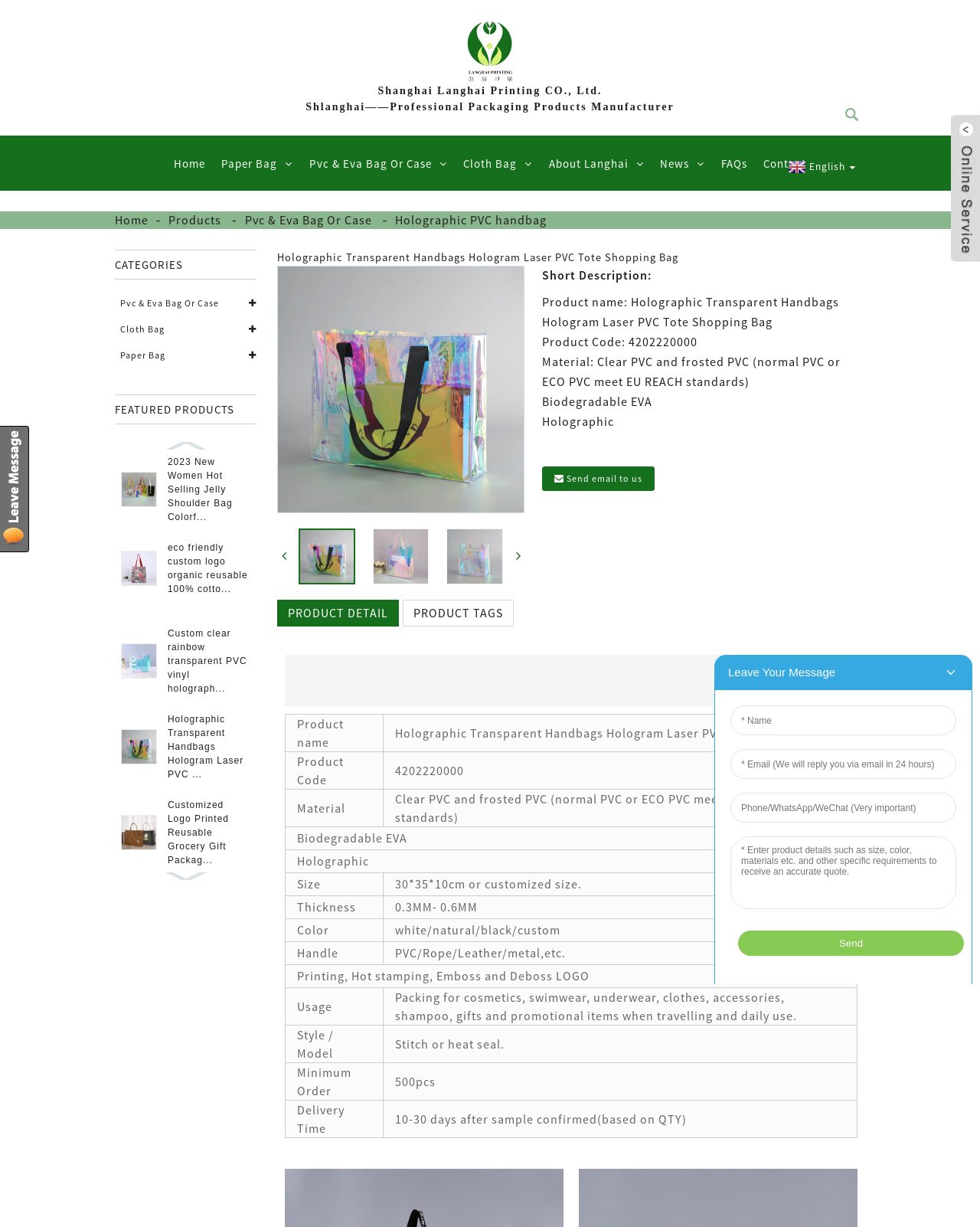Please specify the bounding box coordinates of the area that should be clicked to accomplish the following instruction: "go to the Home page". The coordinates should consist of four float numbers between 0 and 1, i.e., [left, top, right, bottom].

[0.169, 0.111, 0.218, 0.156]